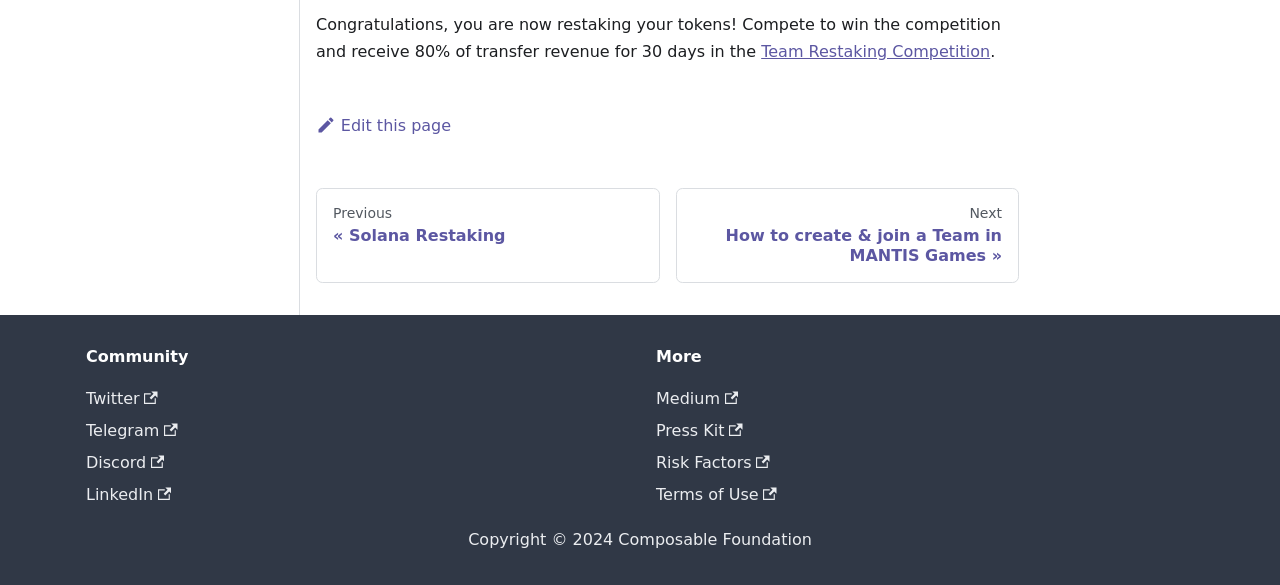What are the navigation options?
We need a detailed and meticulous answer to the question.

The question is asking about the navigation options on the webpage. By looking at the navigation element with ID 119, we can see that there are two links, 'Previous « Solana Restaking' and 'Next How to create & join a Team in MANTIS Games »', which are navigation options. Therefore, the answer is 'Previous, Next'.